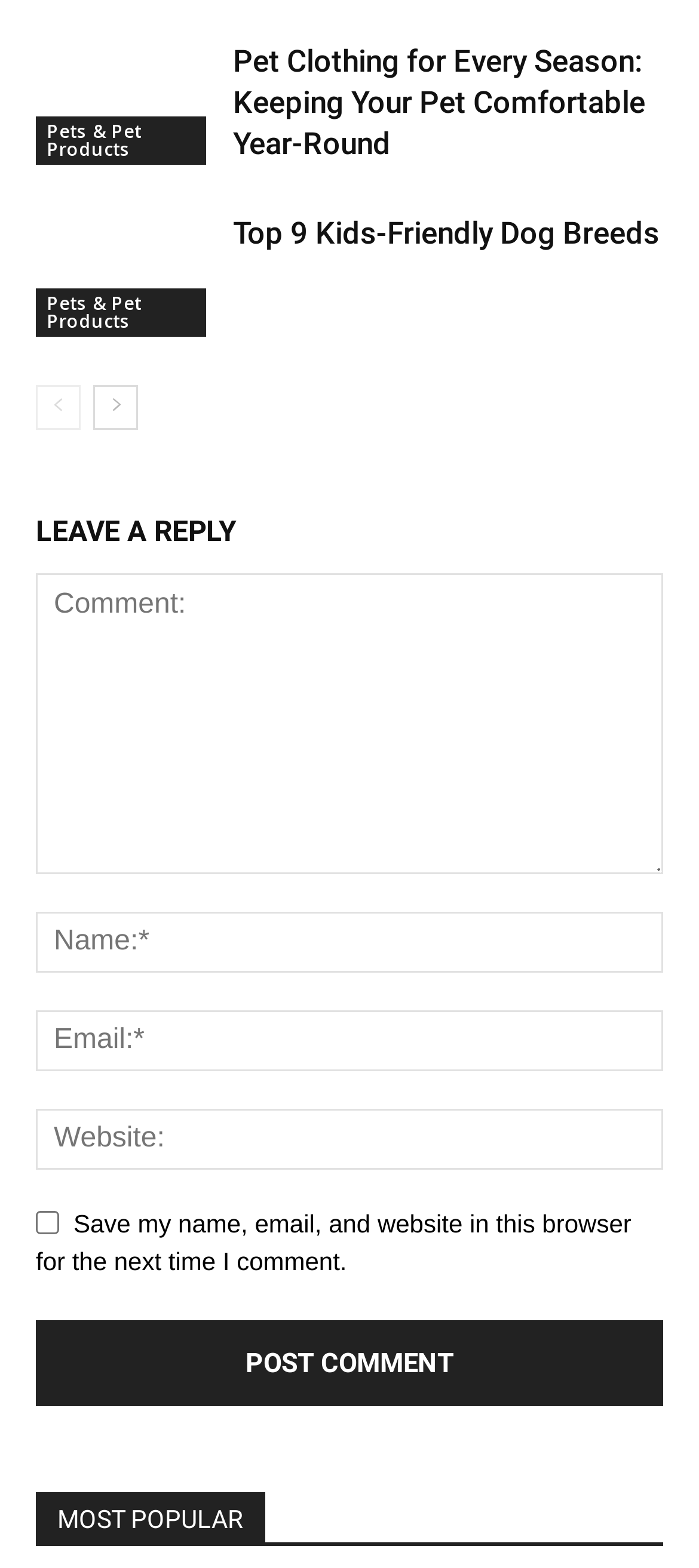Determine the bounding box of the UI element mentioned here: "Microsoft Windows 10". The coordinates must be in the format [left, top, right, bottom] with values ranging from 0 to 1.

[0.215, 0.863, 0.544, 0.88]